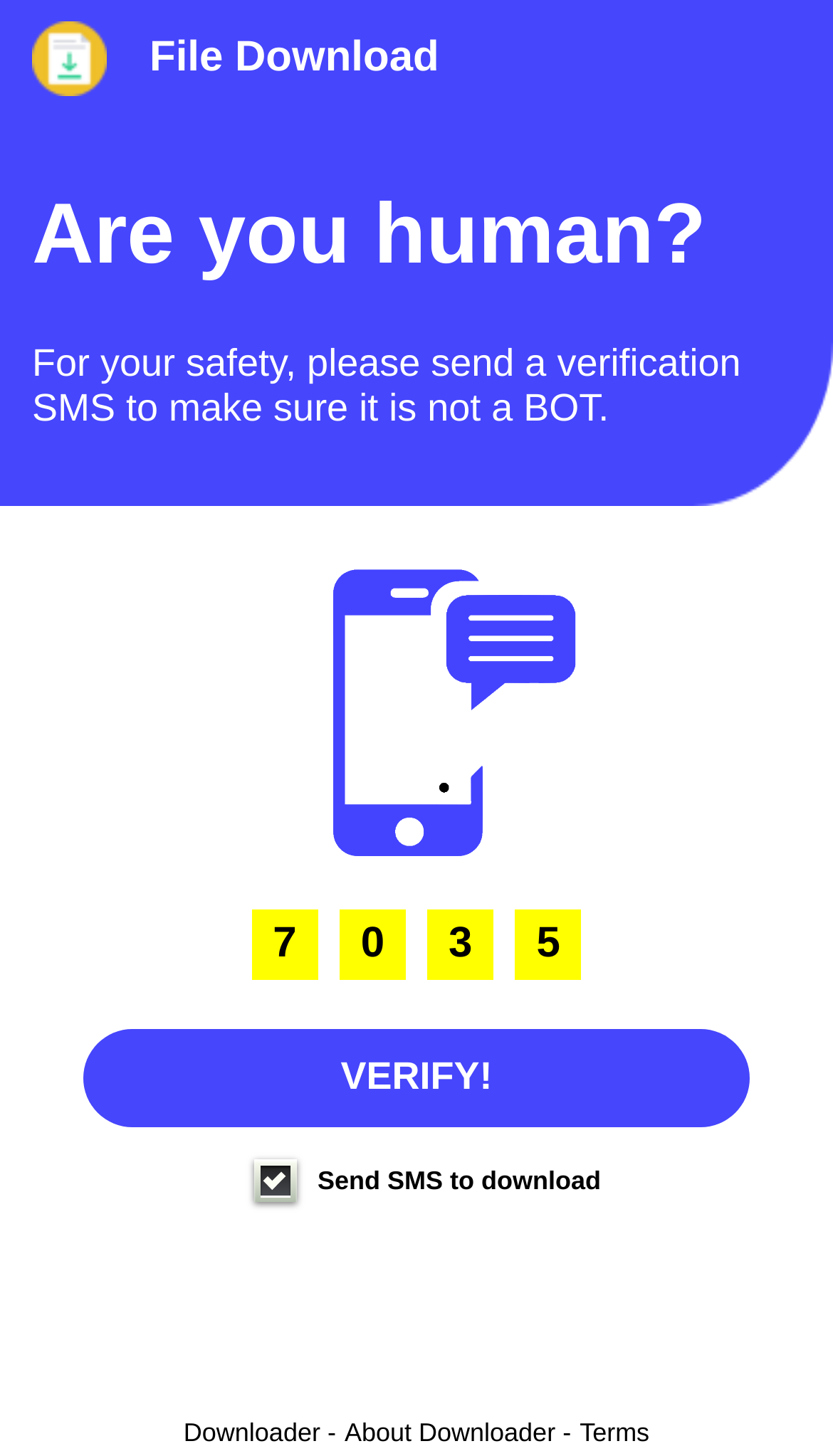How many options are provided for verification?
Craft a detailed and extensive response to the question.

The webpage provides two options, '3' and '5', which are likely to be used for verification purposes, possibly as a CAPTCHA test.